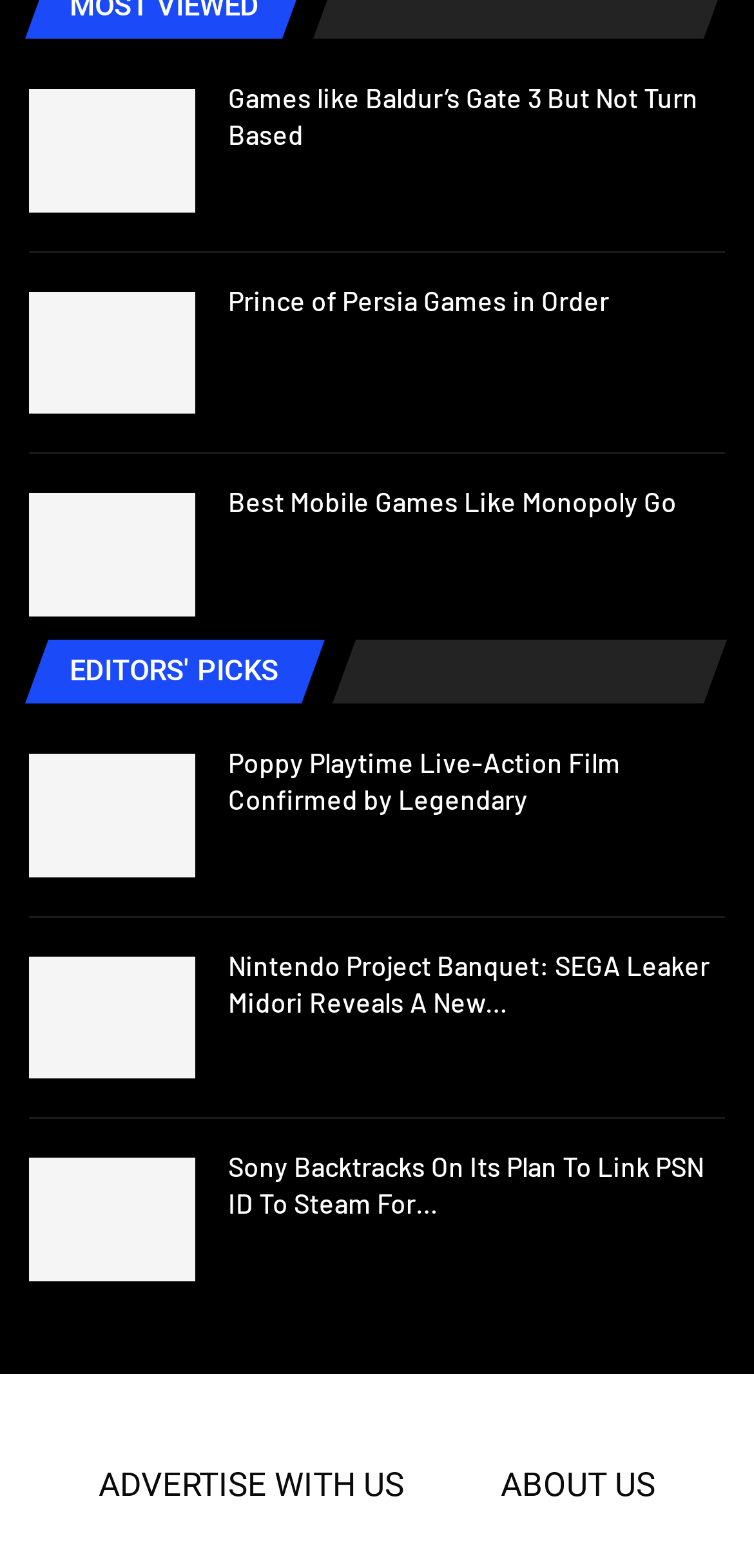Locate the bounding box coordinates of the element that should be clicked to fulfill the instruction: "Click on Games like Baldur’s Gate 3 But Not Turn Based".

[0.303, 0.052, 0.926, 0.096]